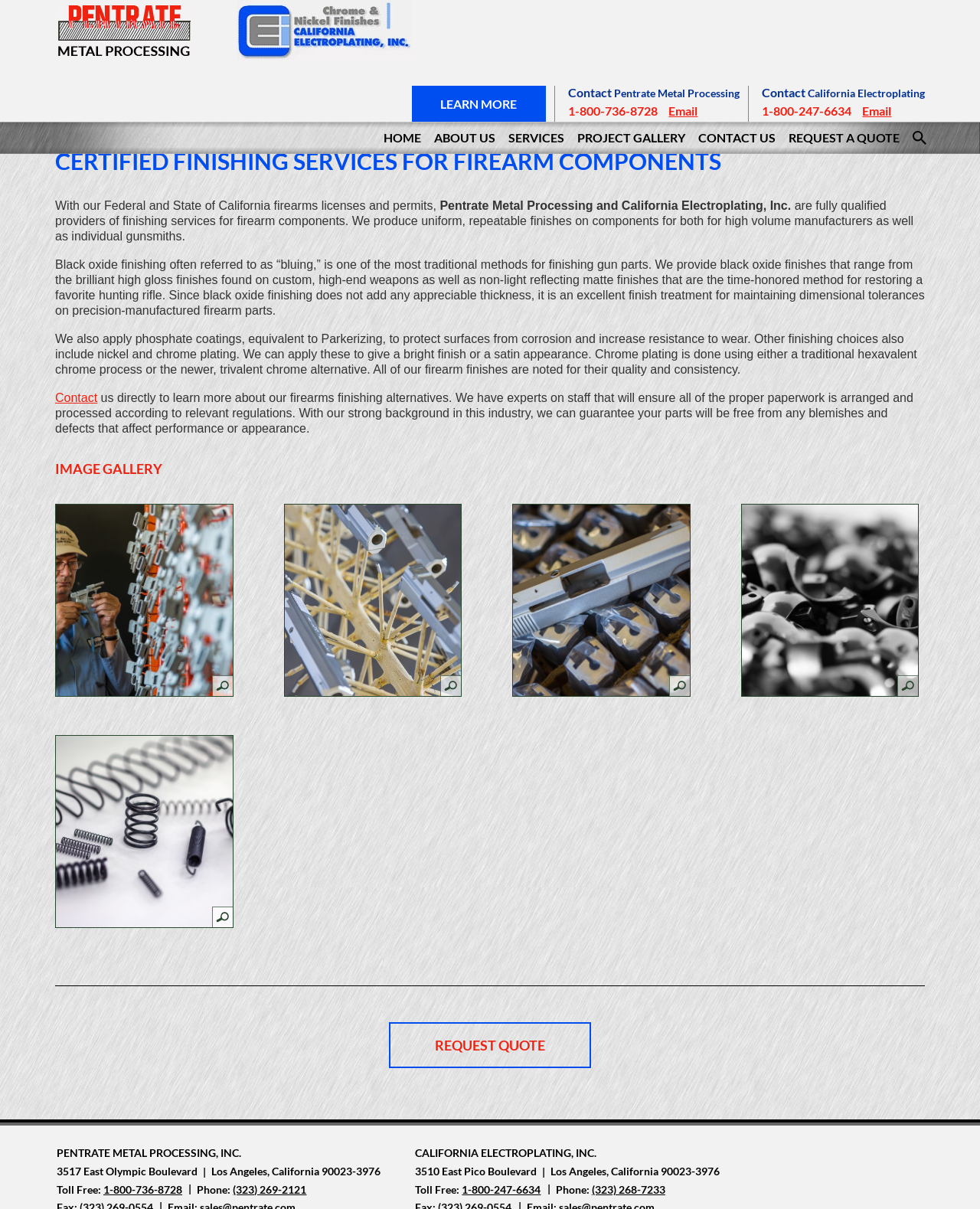What type of finishes does the company provide for firearm components?
Using the information from the image, provide a comprehensive answer to the question.

I found the types of finishes by reading the text in the main content area of the webpage, which mentions 'black oxide finishing', 'phosphate coatings', 'nickel and chrome plating' as options for finishing firearm components.